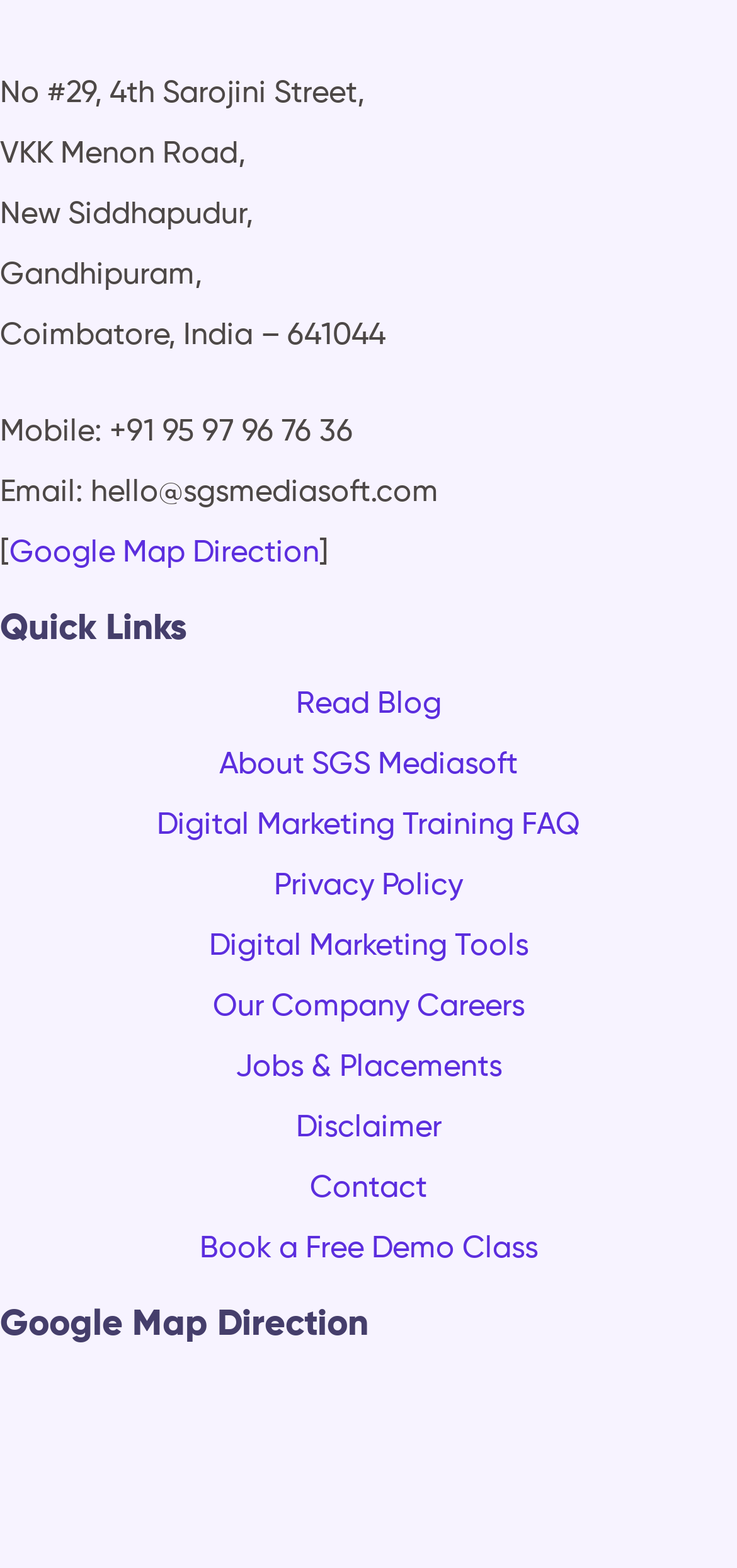Bounding box coordinates should be provided in the format (top-left x, top-left y, bottom-right x, bottom-right y) with all values between 0 and 1. Identify the bounding box for this UI element: Read Blog

[0.401, 0.44, 0.599, 0.46]